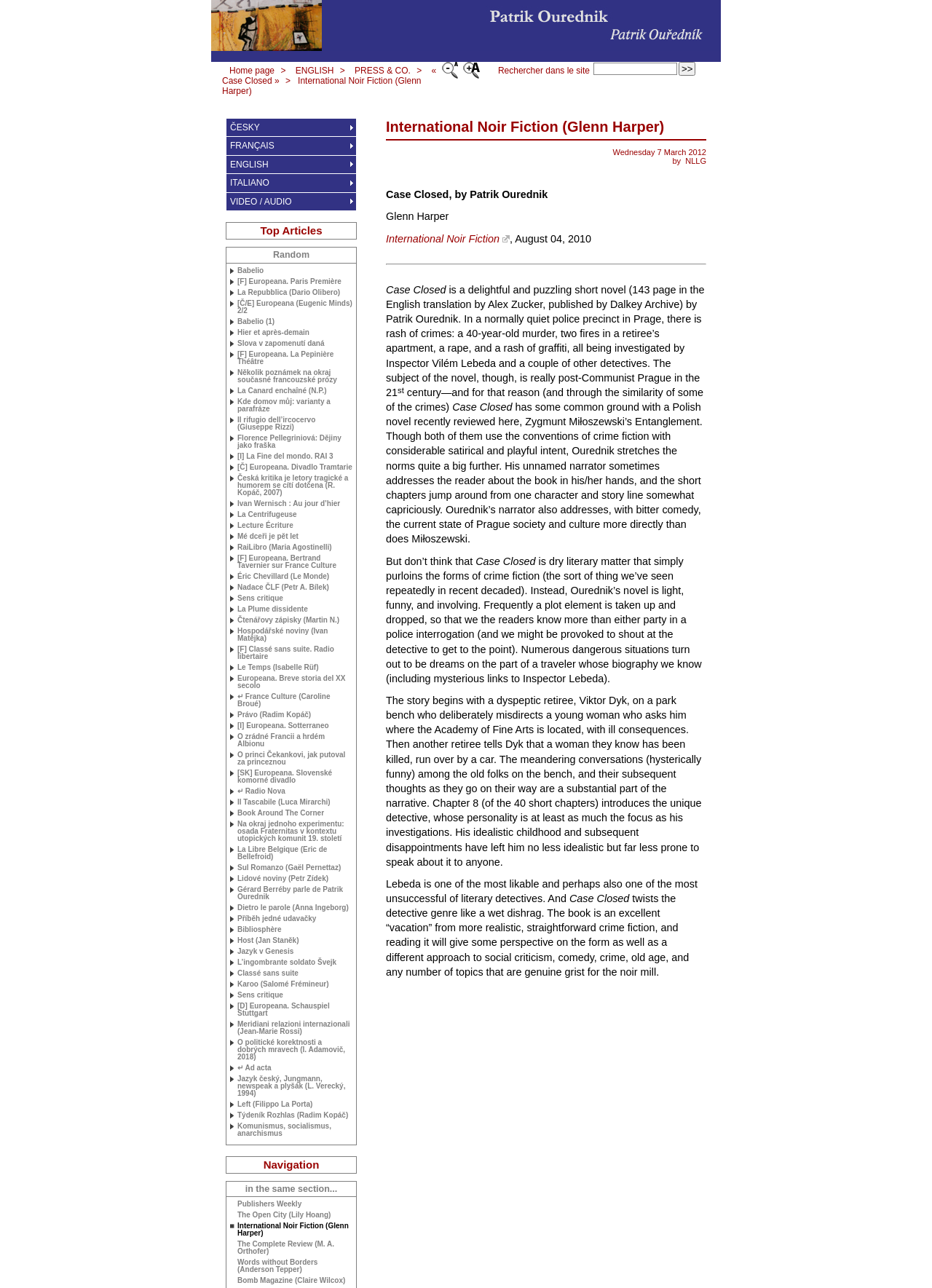Find and indicate the bounding box coordinates of the region you should select to follow the given instruction: "Read Case Closed review".

[0.414, 0.147, 0.588, 0.156]